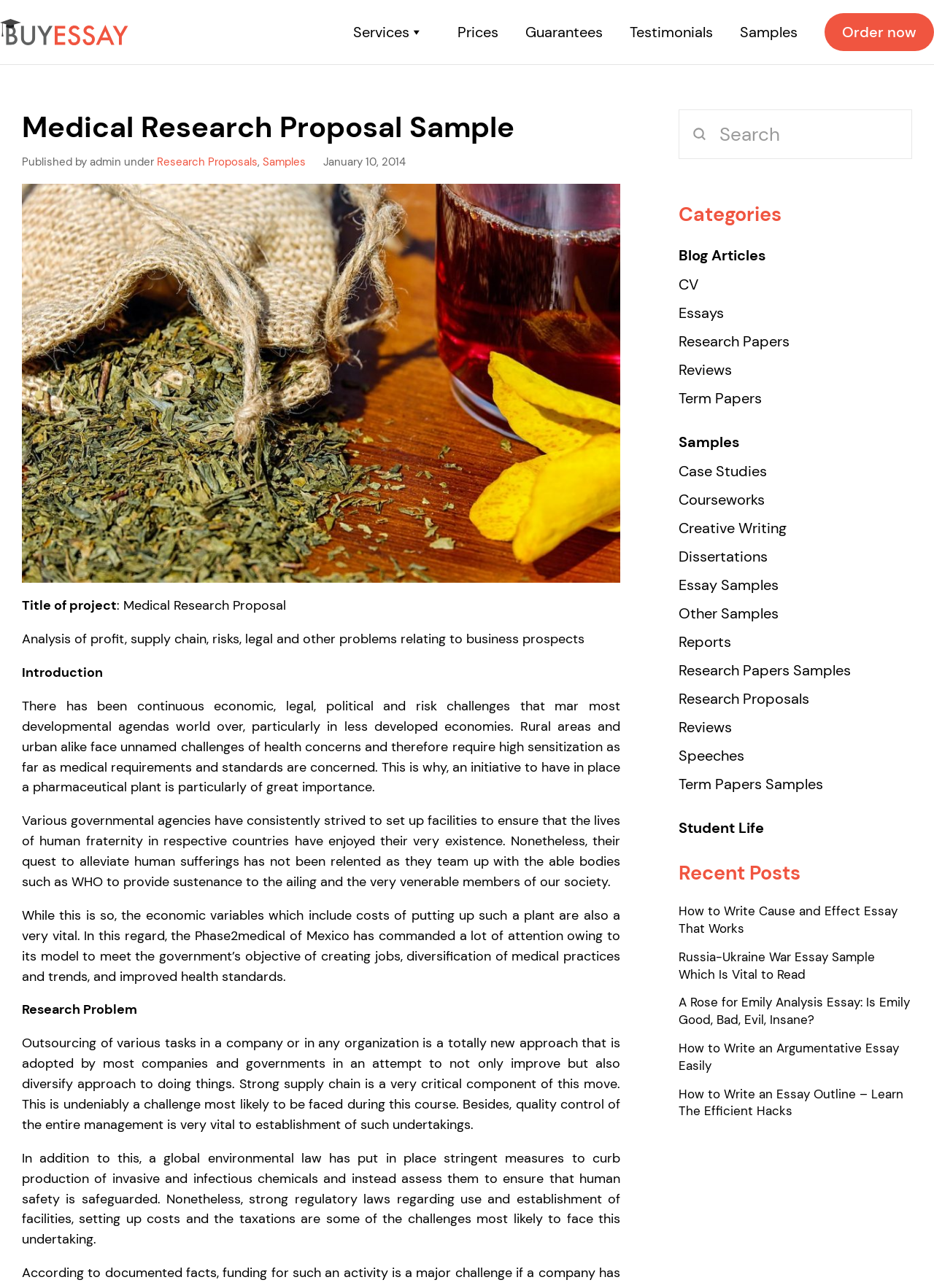Bounding box coordinates should be provided in the format (top-left x, top-left y, bottom-right x, bottom-right y) with all values between 0 and 1. Identify the bounding box for this UI element: Term Papers Samples

[0.727, 0.6, 0.977, 0.618]